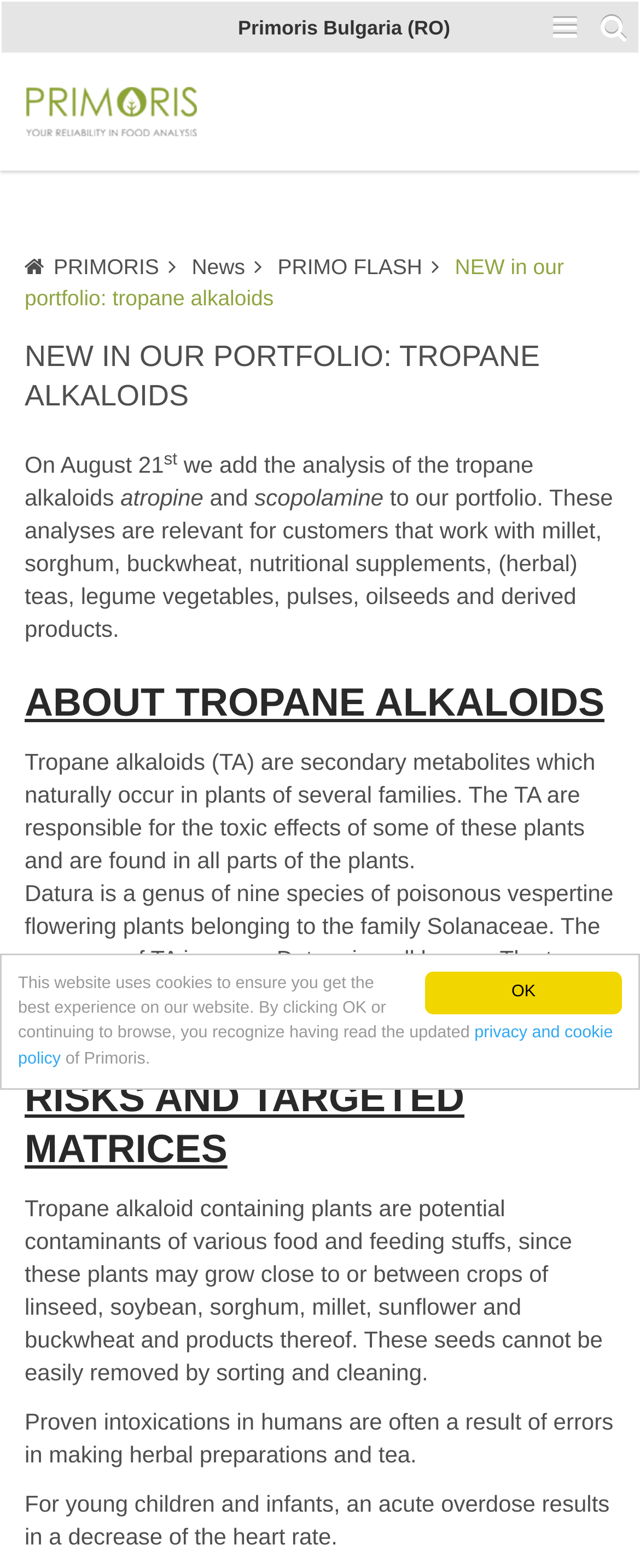Answer in one word or a short phrase: 
What is the potential risk of tropane alkaloid containing plants?

Contamination of food and feeding stuffs